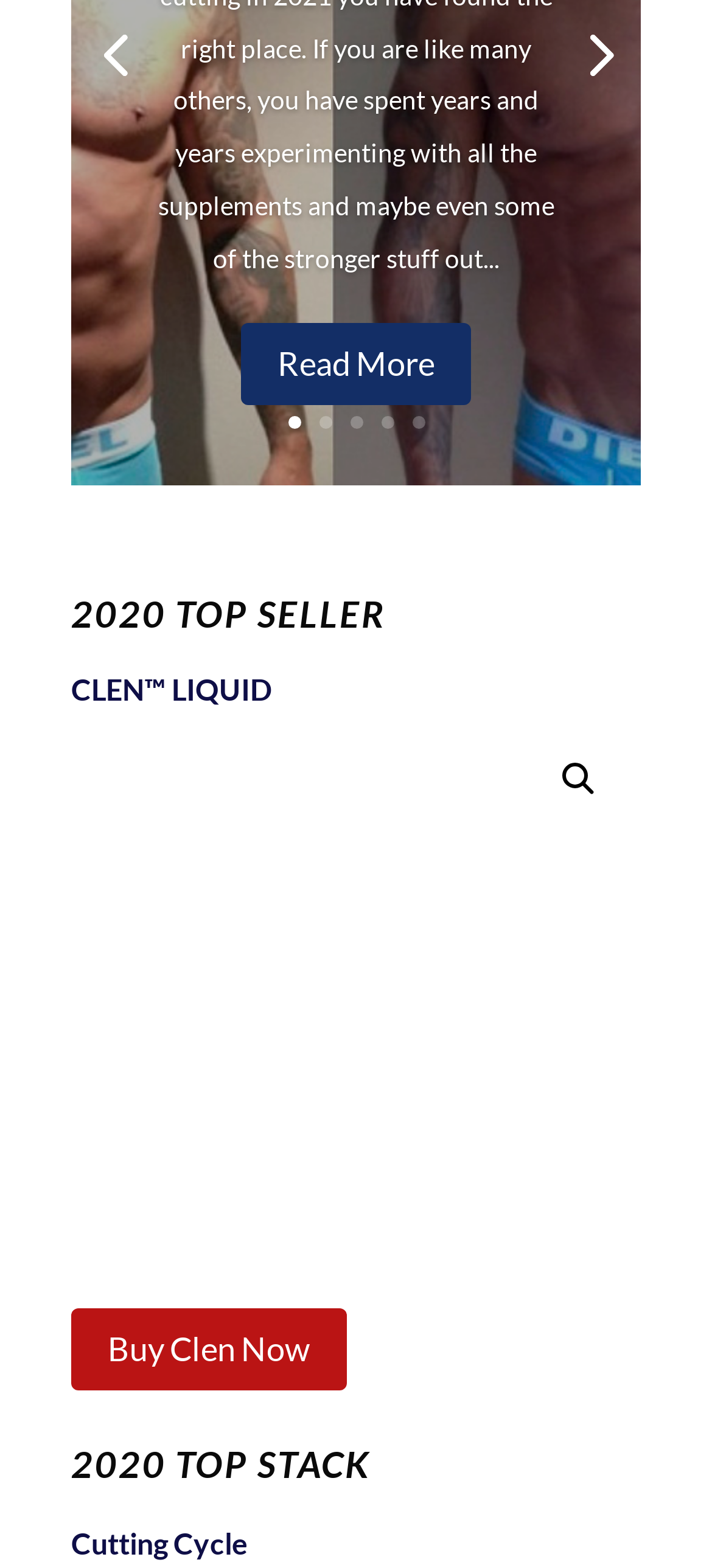Kindly determine the bounding box coordinates of the area that needs to be clicked to fulfill this instruction: "Click Read More".

[0.338, 0.206, 0.662, 0.258]